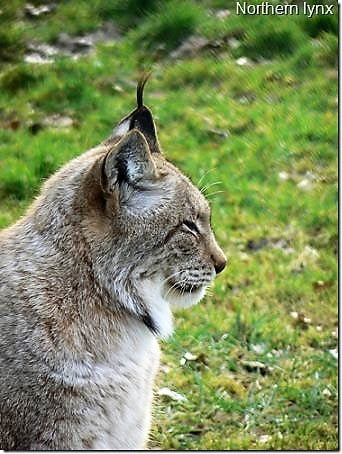Give a detailed account of the contents of the image.

This image showcases a Northern lynx, a stunning medium-sized wild cat known for its distinctive features and striking looks. The lynx is perched gracefully, with its profile captured in sharp detail against a soft, grassy background. Its tufted ears, long whiskers, and thick fur exemplify the adaptations that make it suited for its habitat across regions such as Mongolia, Northern China, and parts of Europe. The lynx’s gaze is focused, embodying the spirit of a solitary predator in the wild. This photograph, credited to Mark Bridge, beautifully highlights the essence of these majestic creatures, often referred to by their scientific name, Lynx lynx.